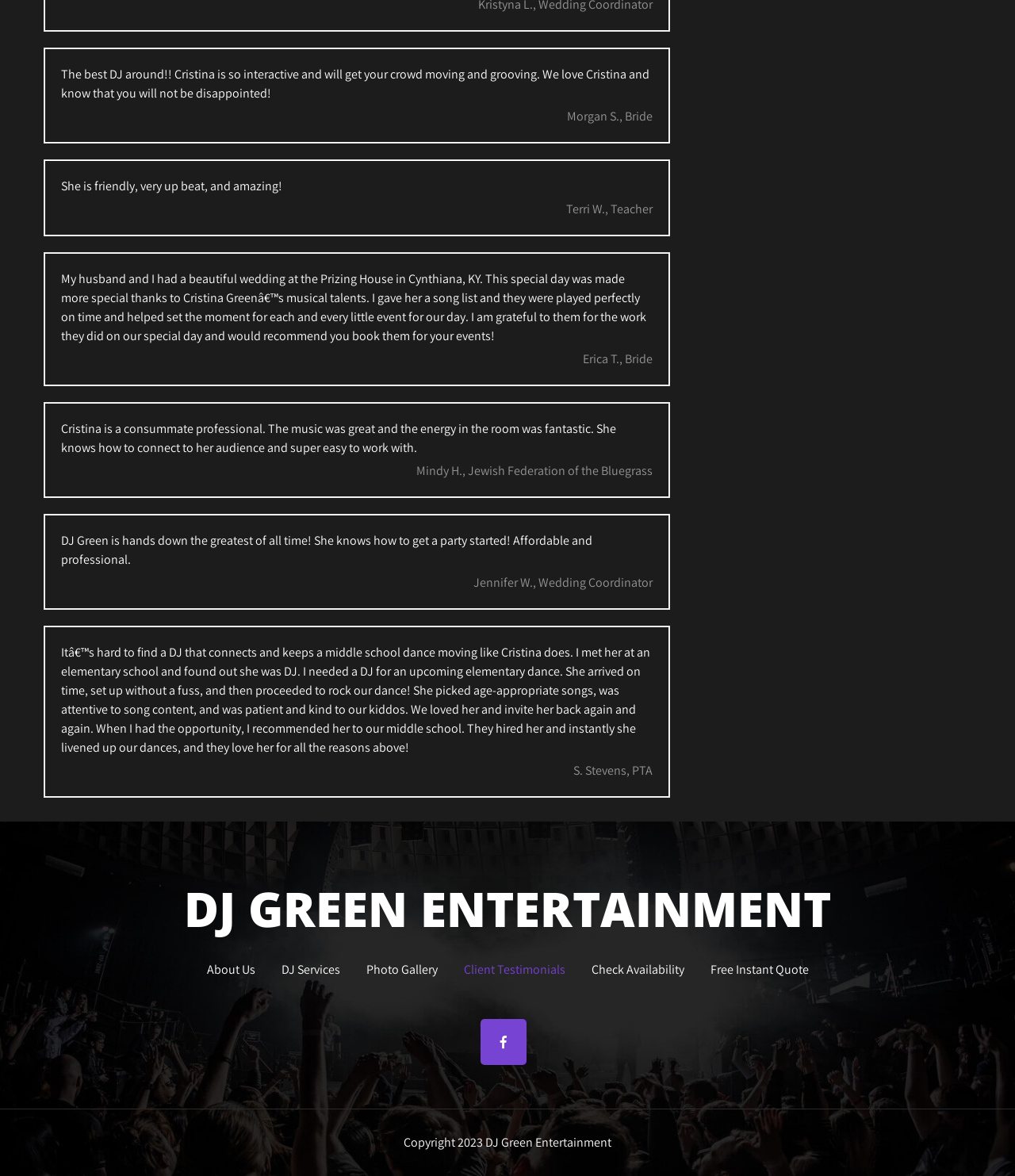What type of events does DJ Green Entertainment cater to?
Based on the image, provide a one-word or brief-phrase response.

Weddings and school dances